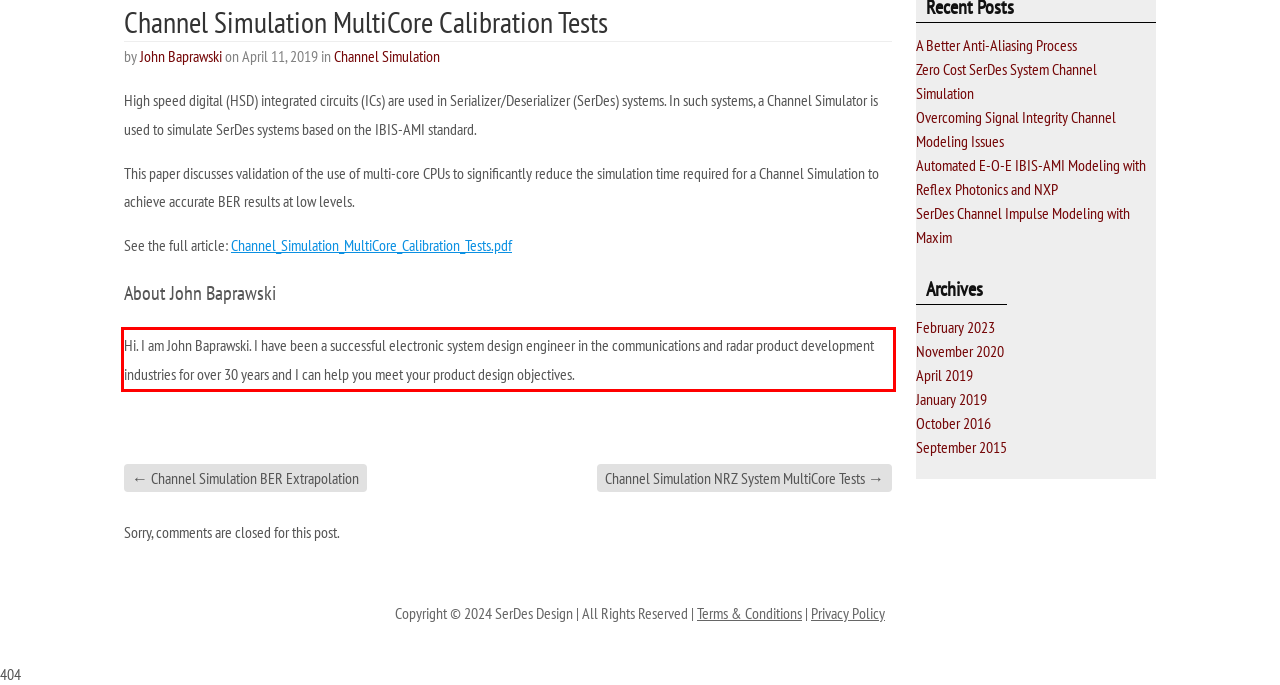Given a screenshot of a webpage containing a red bounding box, perform OCR on the text within this red bounding box and provide the text content.

Hi. I am John Baprawski. I have been a successful electronic system design engineer in the communications and radar product development industries for over 30 years and I can help you meet your product design objectives.